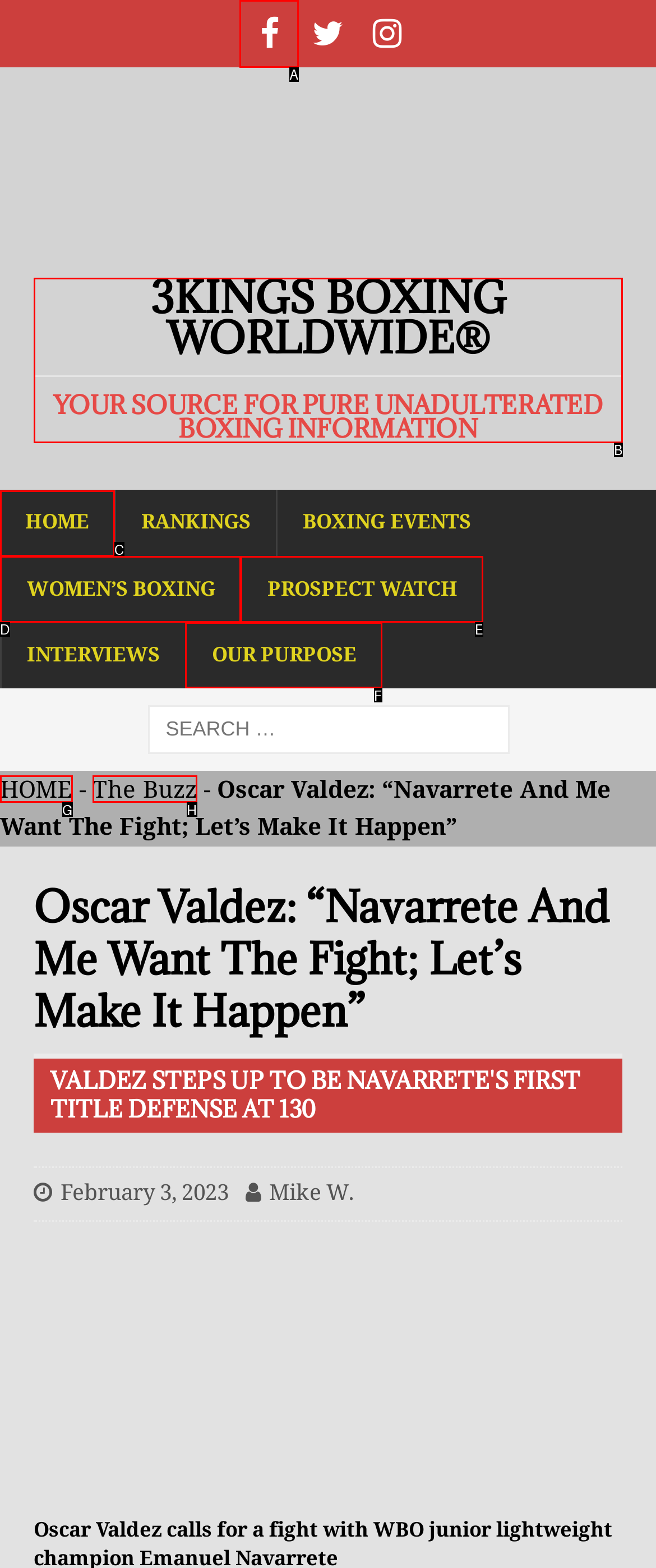Which option should be clicked to execute the following task: Go to Facebook? Respond with the letter of the selected option.

A